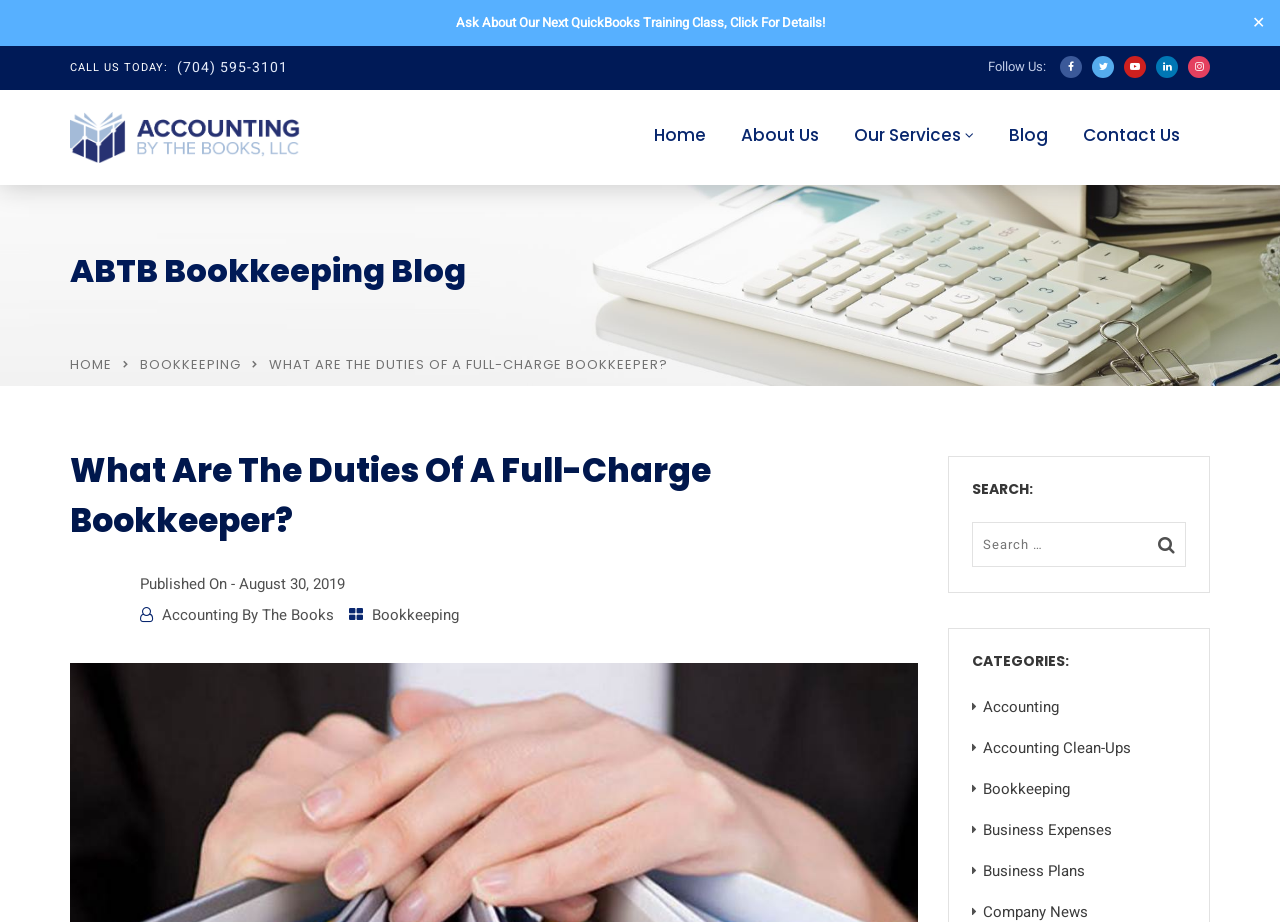Examine the image carefully and respond to the question with a detailed answer: 
What is the date of the blog post?

I found the date by looking at the link element with the text 'August 30, 2019' below the heading 'What Are The Duties Of A Full-Charge Bookkeeper?'.